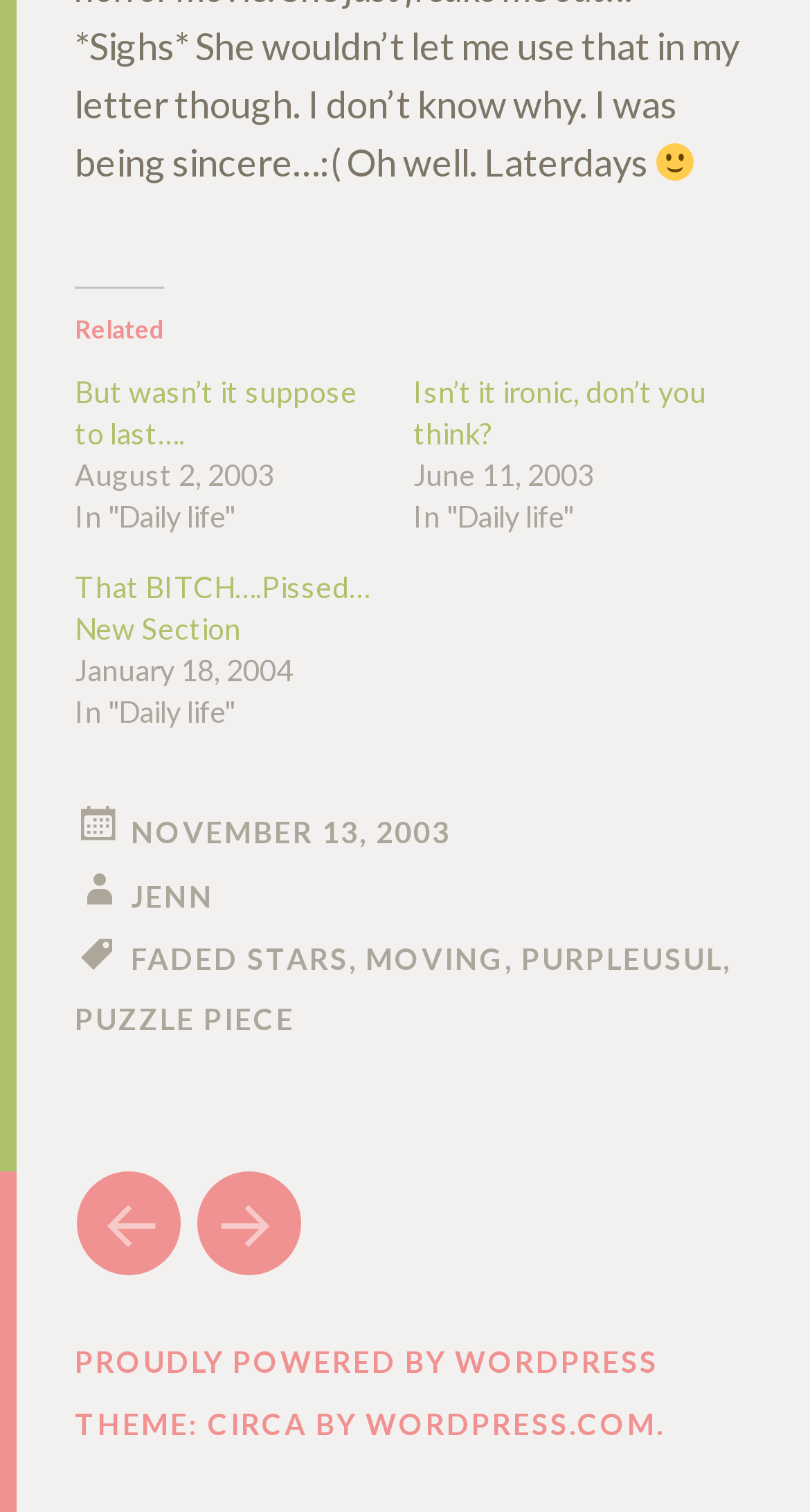Please provide a one-word or phrase answer to the question: 
What is the platform that powers the website?

WordPress